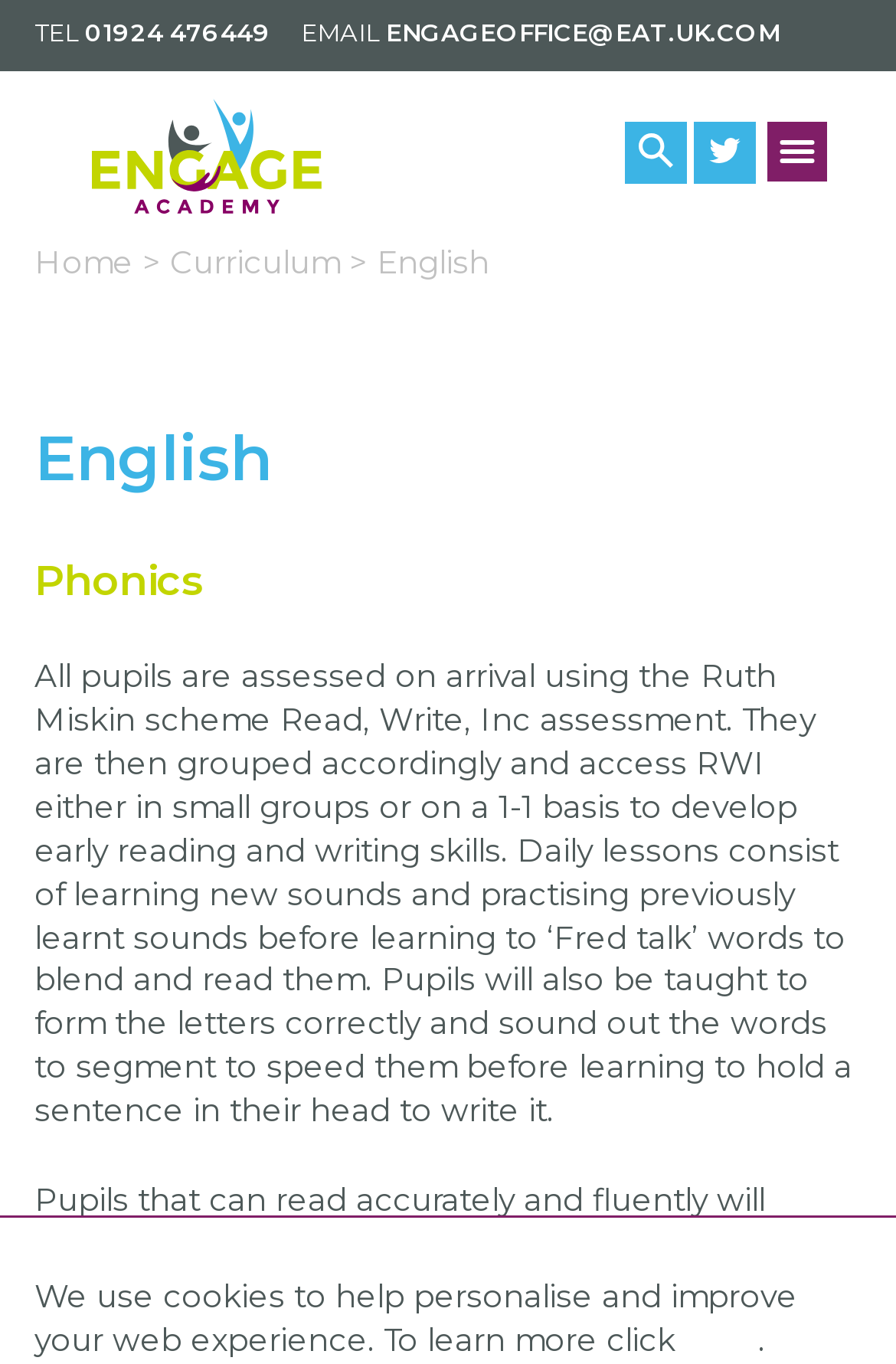Provide the bounding box coordinates for the UI element that is described by this text: "here". The coordinates should be in the form of four float numbers between 0 and 1: [left, top, right, bottom].

[0.764, 0.969, 0.846, 0.996]